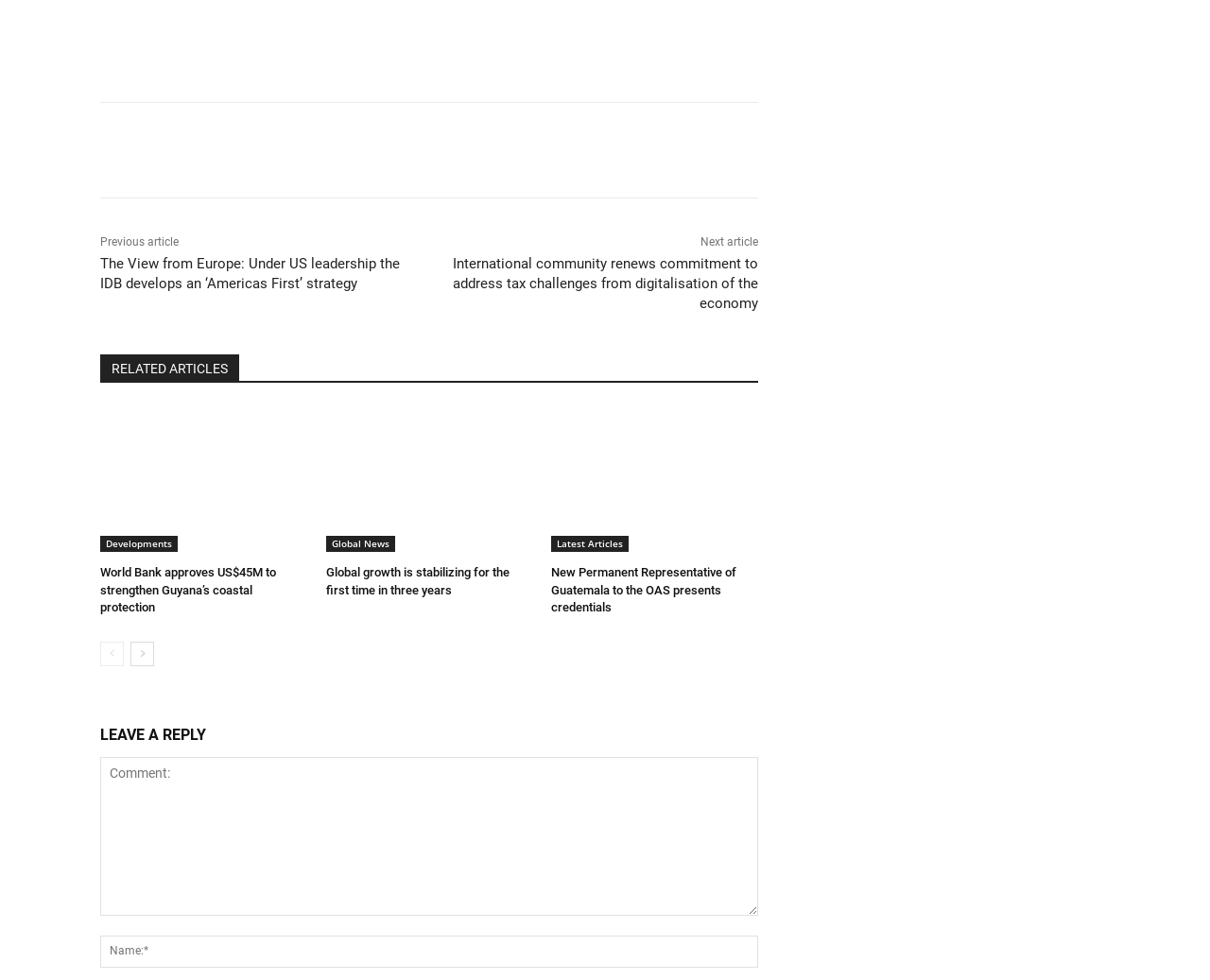Identify the bounding box for the UI element that is described as follows: "Pinterest".

[0.249, 0.134, 0.28, 0.172]